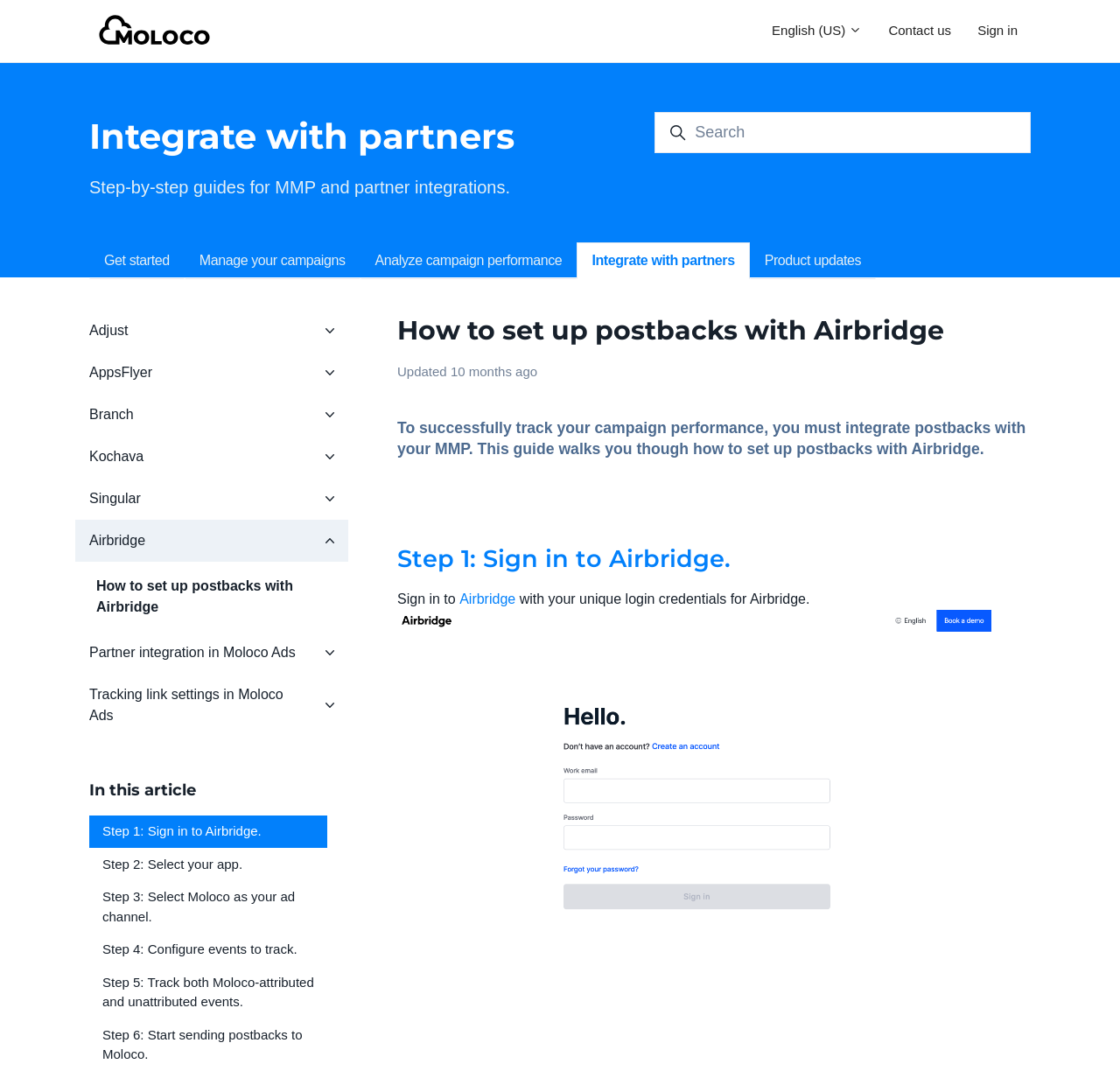Find the bounding box of the UI element described as: "Google Spreadsheets". The bounding box coordinates should be given as four float values between 0 and 1, i.e., [left, top, right, bottom].

None